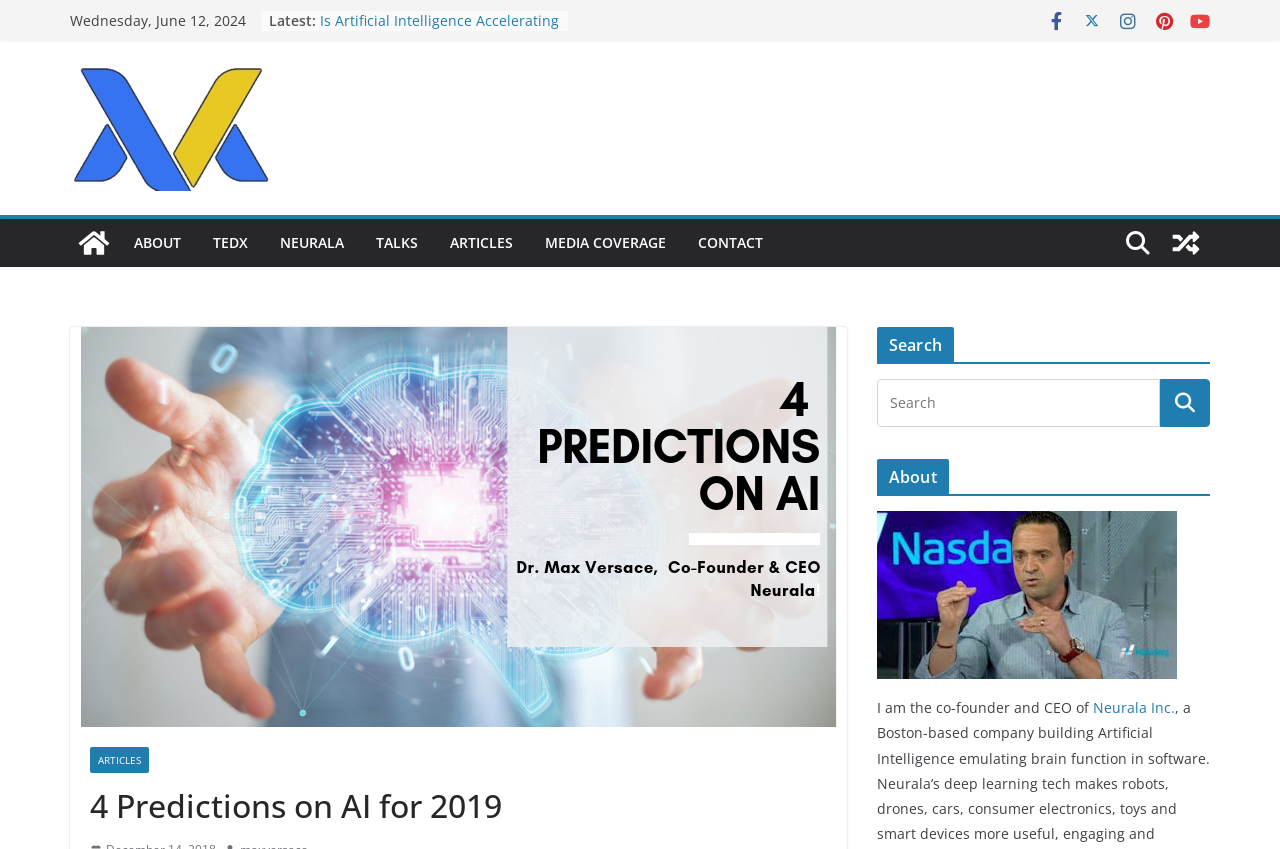Determine the bounding box coordinates of the section to be clicked to follow the instruction: "View a random post". The coordinates should be given as four float numbers between 0 and 1, formatted as [left, top, right, bottom].

[0.908, 0.258, 0.945, 0.315]